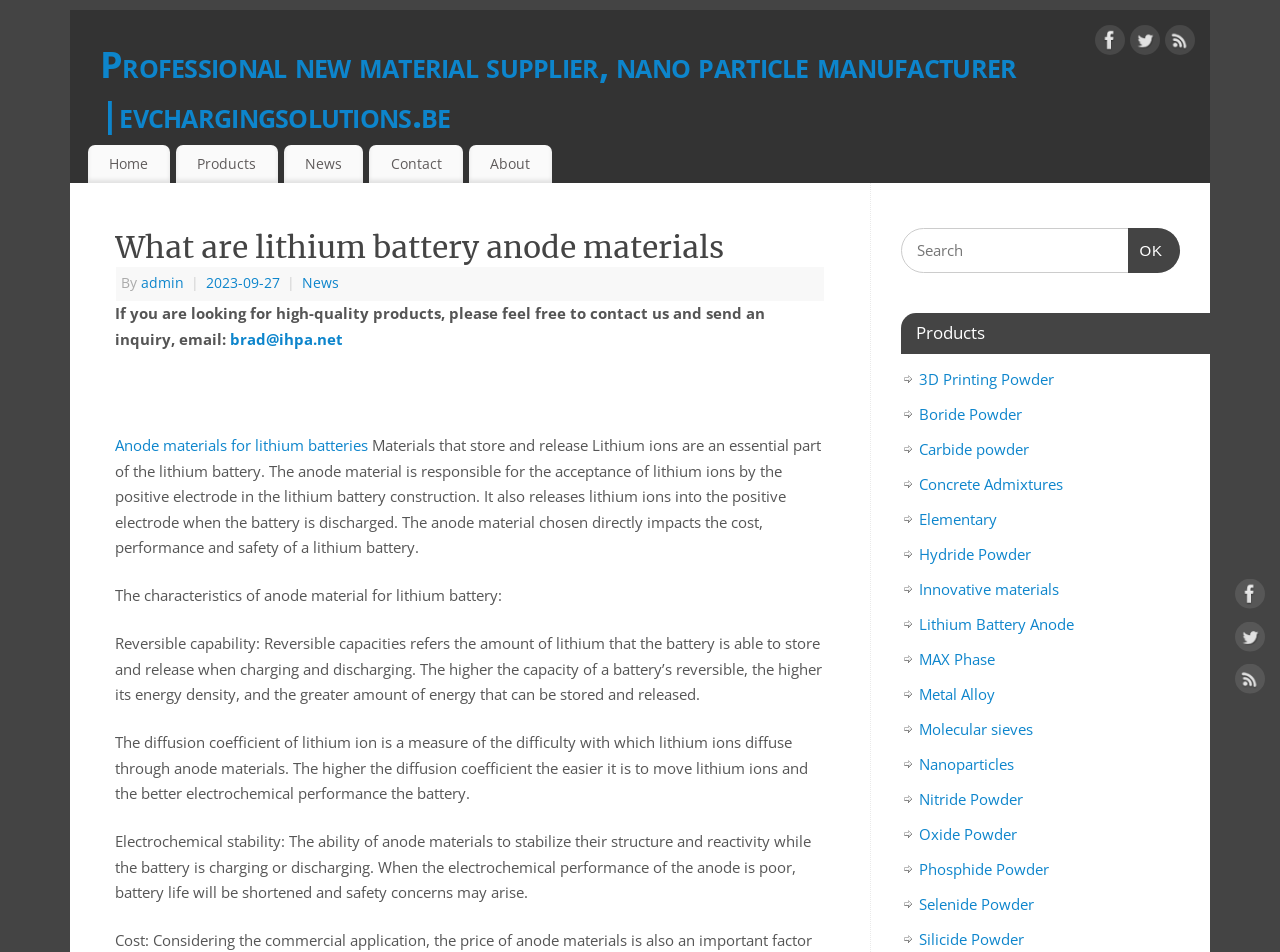Articulate a detailed summary of the webpage's content and design.

The webpage is about lithium battery anode materials, with a focus on their characteristics and importance in lithium battery construction. At the top of the page, there is a navigation menu with links to "Home", "Products", "News", "Contact", and "About". Below the navigation menu, there is a heading that reads "What are lithium battery anode materials" followed by a brief description of anode materials and their role in lithium batteries.

To the right of the heading, there is a section with links to social media platforms, including Facebook, Twitter, and RSS. Below this section, there is a search box with a "Search OK" button.

The main content of the page is divided into two sections. The left section has a list of products, including 3D Printing Powder, Boride Powder, Carbide powder, and others. Each product is represented by a link.

The right section has a detailed description of anode materials, including their characteristics, such as reversible capability, diffusion coefficient of lithium ion, and electrochemical stability. There are also links to related news articles and a contact email address.

At the bottom of the page, there are additional links to social media platforms, as well as a copyright notice. Overall, the webpage provides a comprehensive overview of lithium battery anode materials and their importance in lithium battery construction.